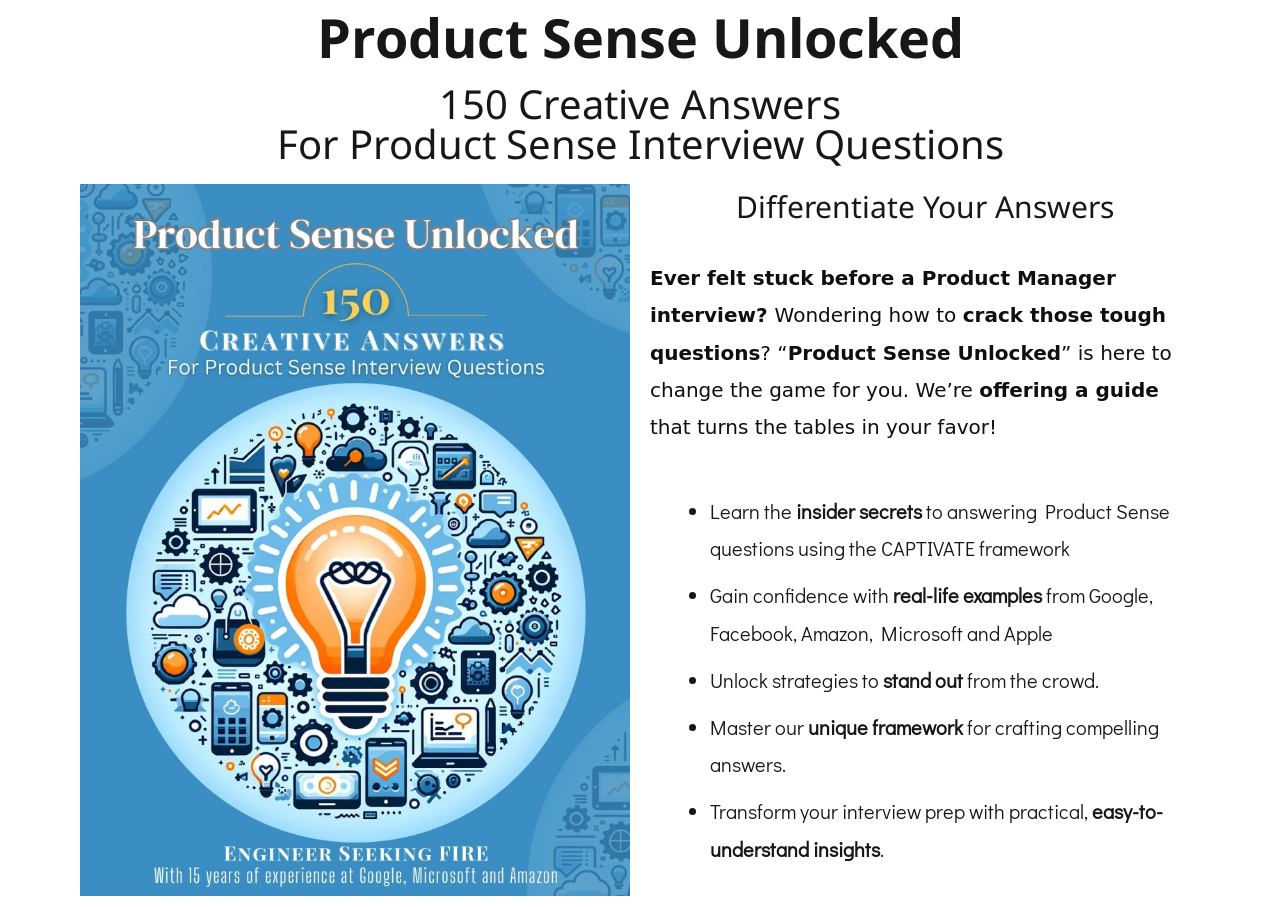Summarize the contents and layout of the webpage in detail.

The webpage is about "Product Sense Unlocked", a guide to help individuals prepare for Product Manager interviews. At the top, there is a heading "Product Sense Unlocked" followed by a subheading "150 Creative Answers For Product Sense Interview Questions". Below these headings, there is an image with the same title as the webpage.

The main content of the webpage is divided into two sections. The first section starts with a question "Ever felt stuck before a Product Manager interview? Wondering how to crack those tough questions?" followed by a statement "“Product Sense Unlocked” is here to change the game for you." This section is positioned at the top-left of the page.

The second section is a list of benefits that the guide offers, presented in a bullet-point format. Each bullet point is marked with a list marker "•" and is positioned at the center of the page. The list includes benefits such as learning insider secrets to answering Product Sense questions, gaining confidence with real-life examples, unlocking strategies to stand out from the crowd, mastering a unique framework for crafting compelling answers, and transforming interview prep with practical insights.

The bullet points are arranged vertically, with each point positioned below the previous one. The text within each bullet point is left-aligned, and the font size appears to be consistent throughout the list. There are no images or other UI elements in the list section, except for the list markers and the text.